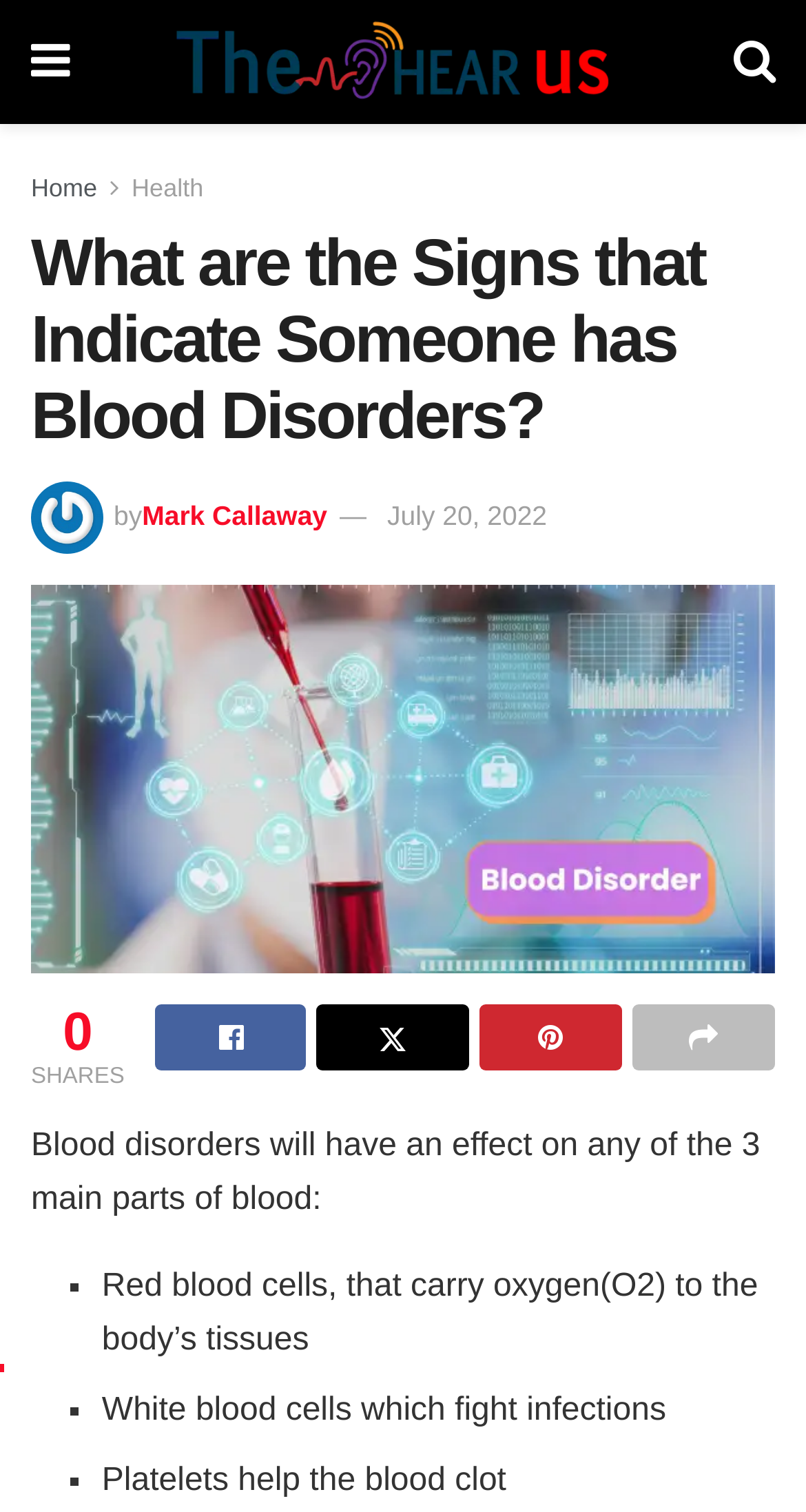Create an elaborate caption for the webpage.

The webpage is about blood disorders, specifically discussing the signs that indicate someone has a blood disorder. At the top, there is a navigation menu with links to "Home" and "Health" on the left, and a search icon and a user icon on the right. Below the navigation menu, there is a heading that reads "What are the Signs that Indicate Someone has Blood Disorders?".

To the left of the heading, there is an image of a person, Mark Callaway, with a caption "by" and a link to his name. On the same line, there is a link to the date "July 20, 2022". Below this, there is a large image related to blood disorders, with a link to the topic.

The main content of the webpage starts with a paragraph of text, followed by a list of three main parts of blood that can be affected by blood disorders. The list is marked with bullet points and describes the functions of red blood cells, white blood cells, and platelets. The text is divided into sections with clear headings and concise descriptions.

On the bottom left of the page, there are social media links, including Facebook, Twitter, and LinkedIn, represented by their respective icons.